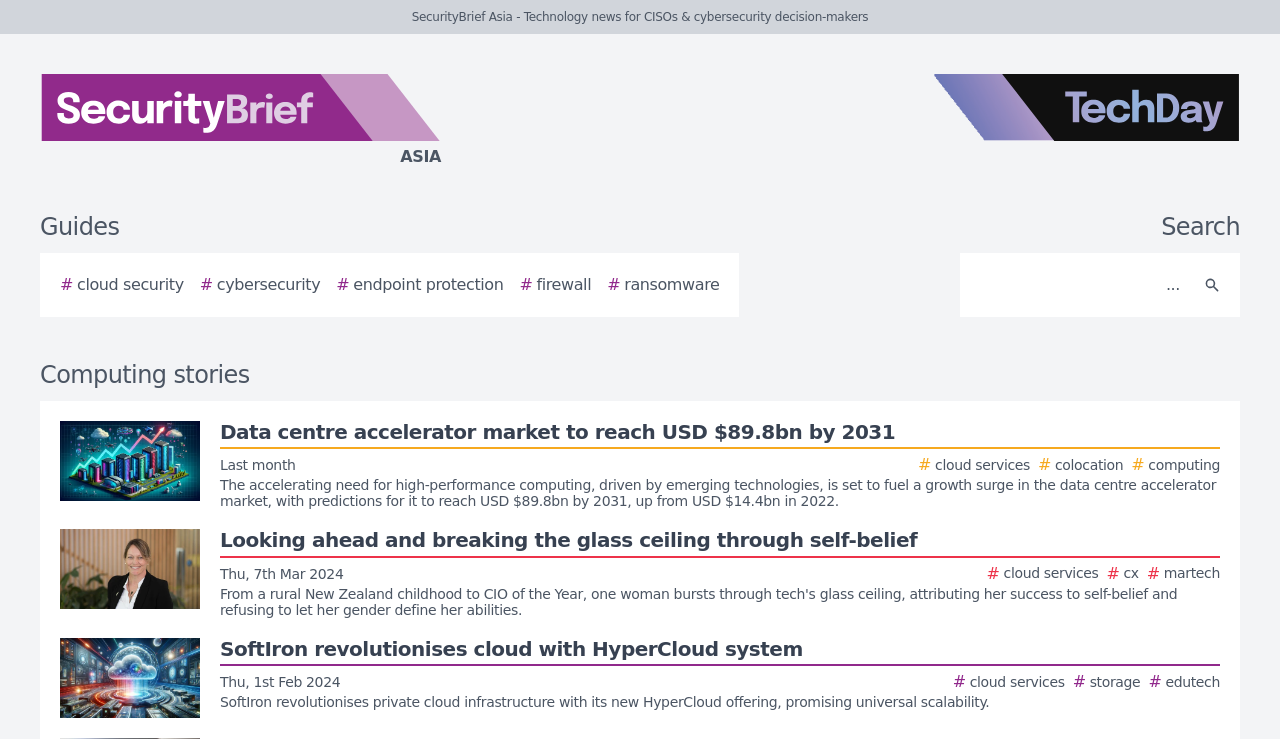What is the category of the story with the image of data centre?
Please provide a single word or phrase answer based on the image.

cloud services